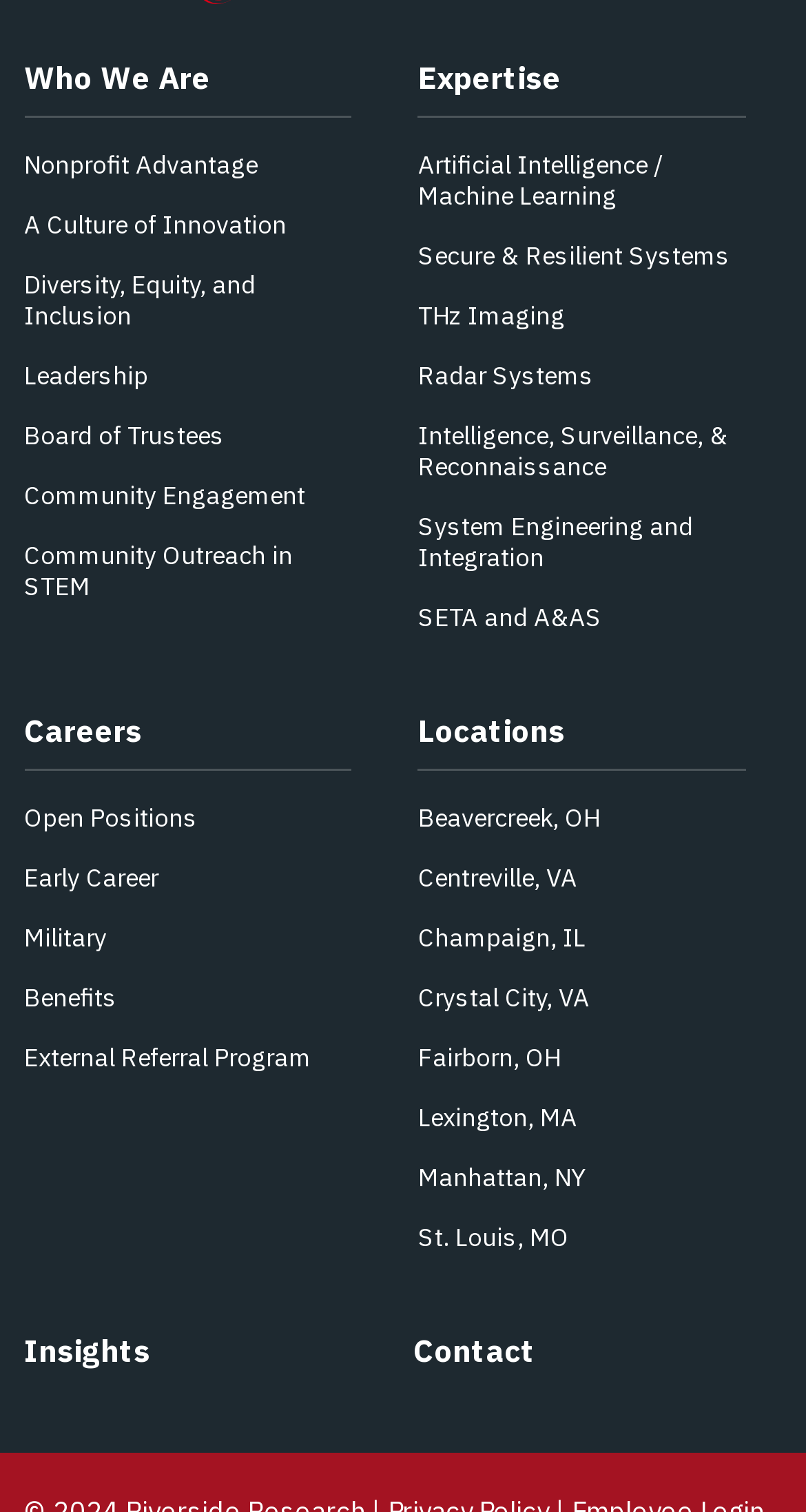Answer the question briefly using a single word or phrase: 
What is the last section listed on the webpage?

Contact